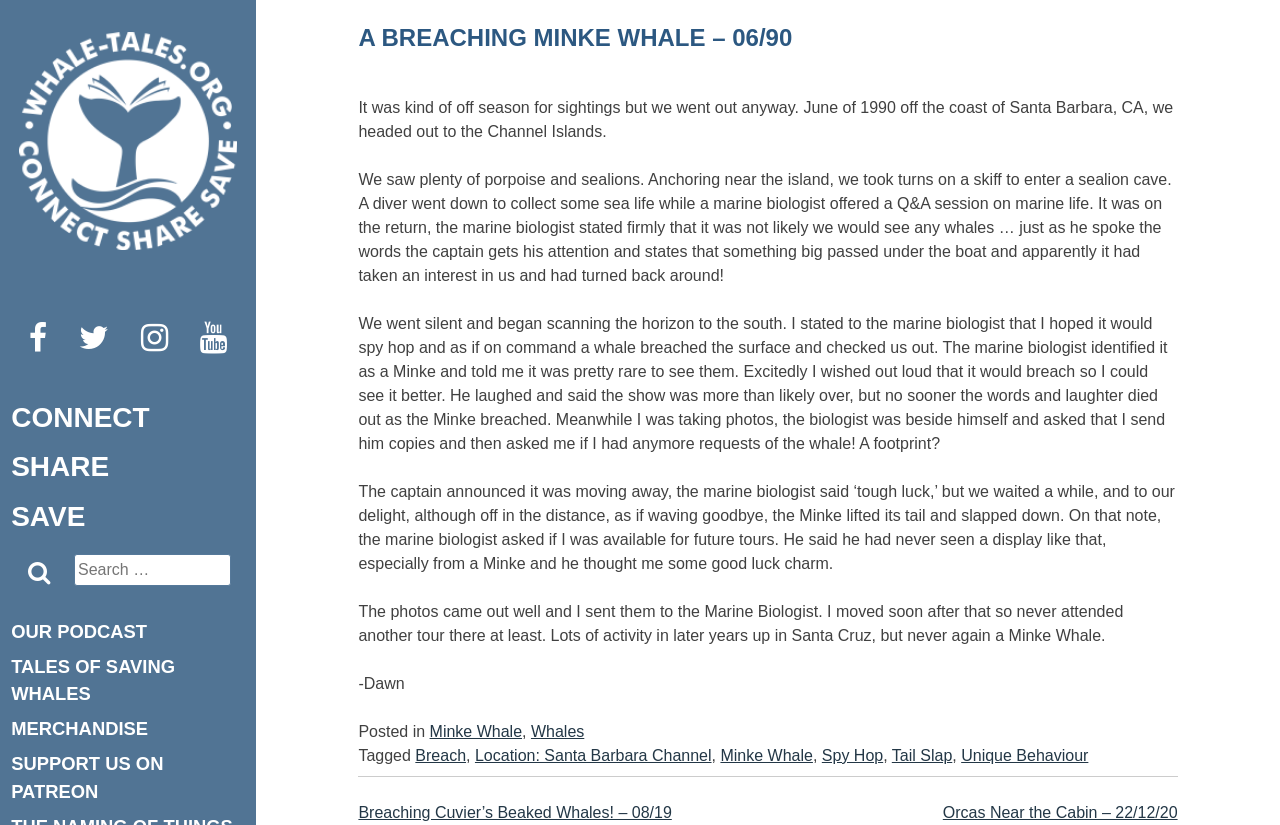Provide the bounding box coordinates for the UI element that is described by this text: "Breach". The coordinates should be in the form of four float numbers between 0 and 1: [left, top, right, bottom].

[0.324, 0.905, 0.364, 0.926]